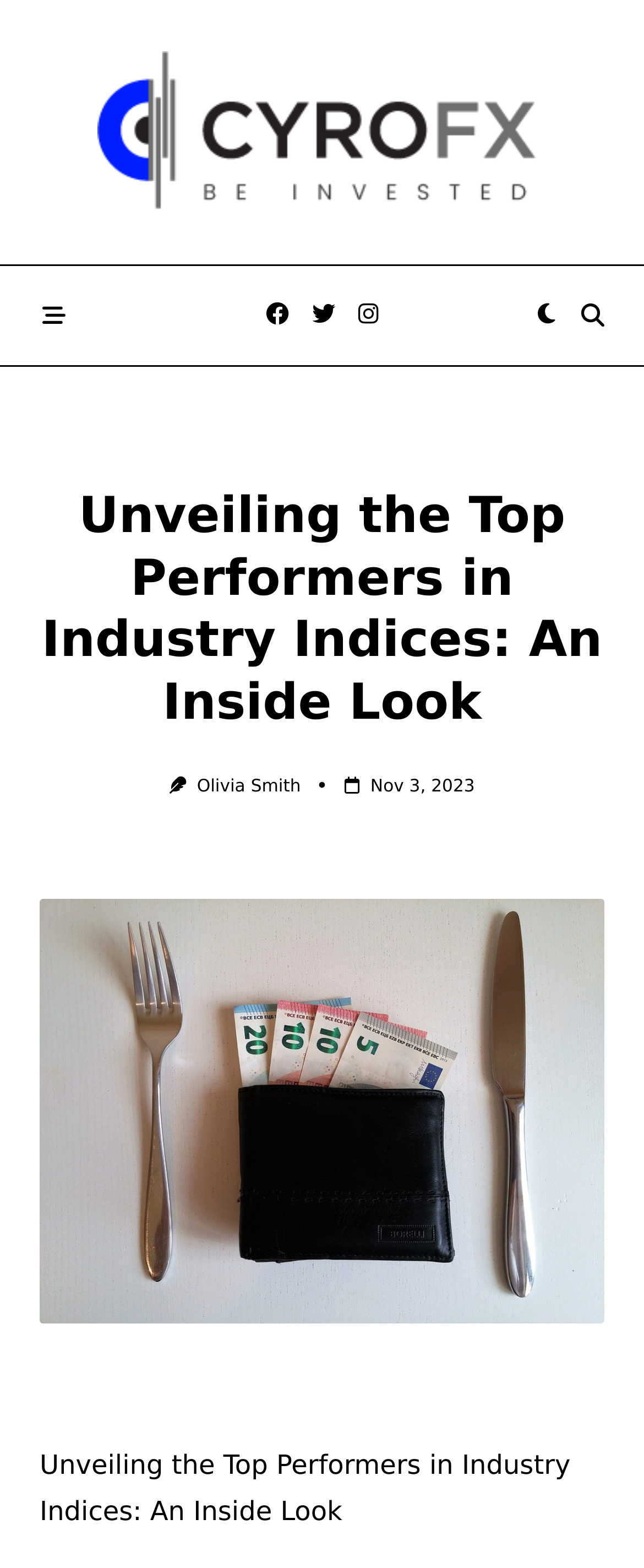How many social media links are there?
Look at the image and answer with only one word or phrase.

4